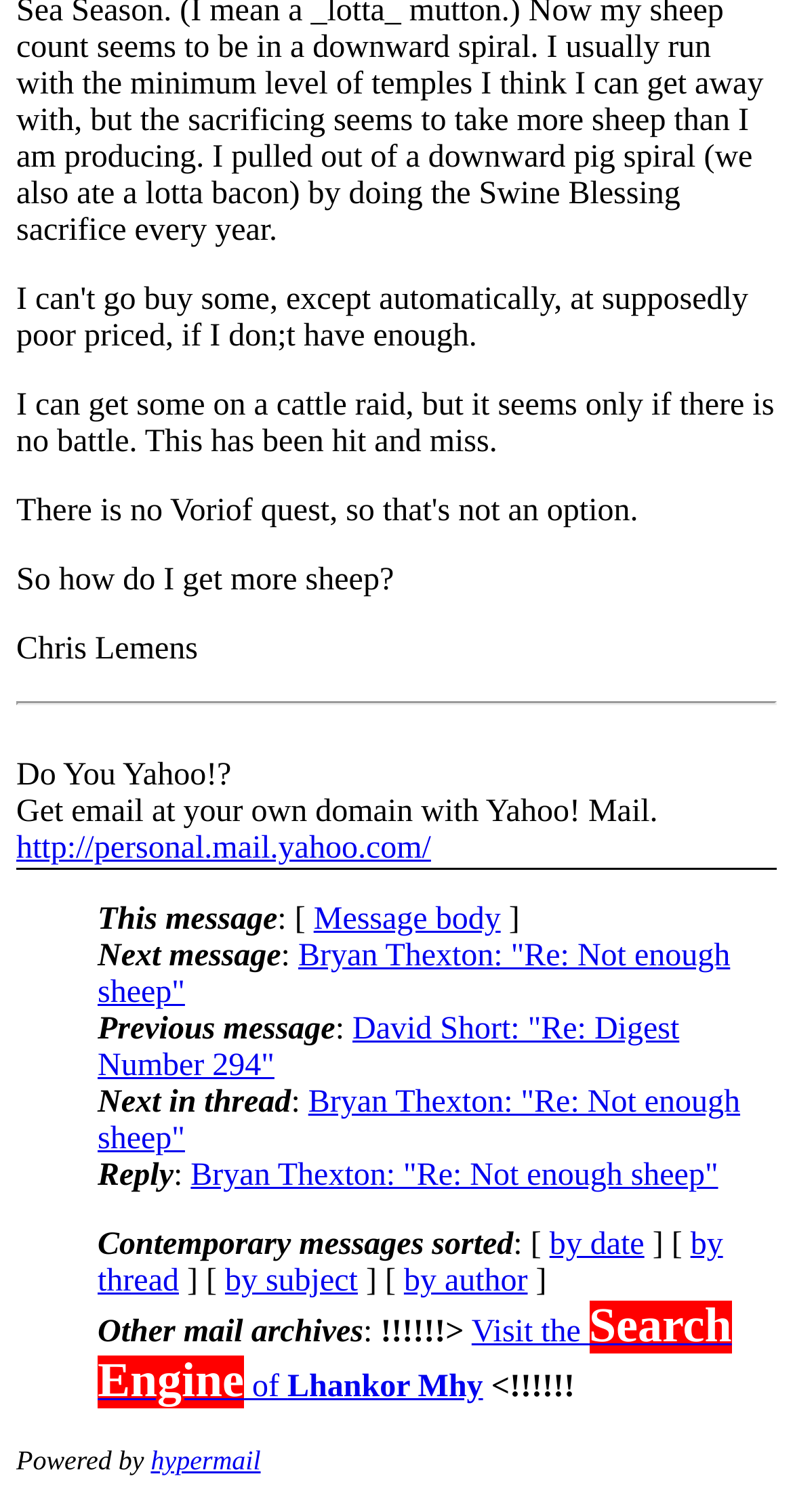Find the bounding box of the UI element described as follows: "by date".

[0.693, 0.812, 0.813, 0.835]